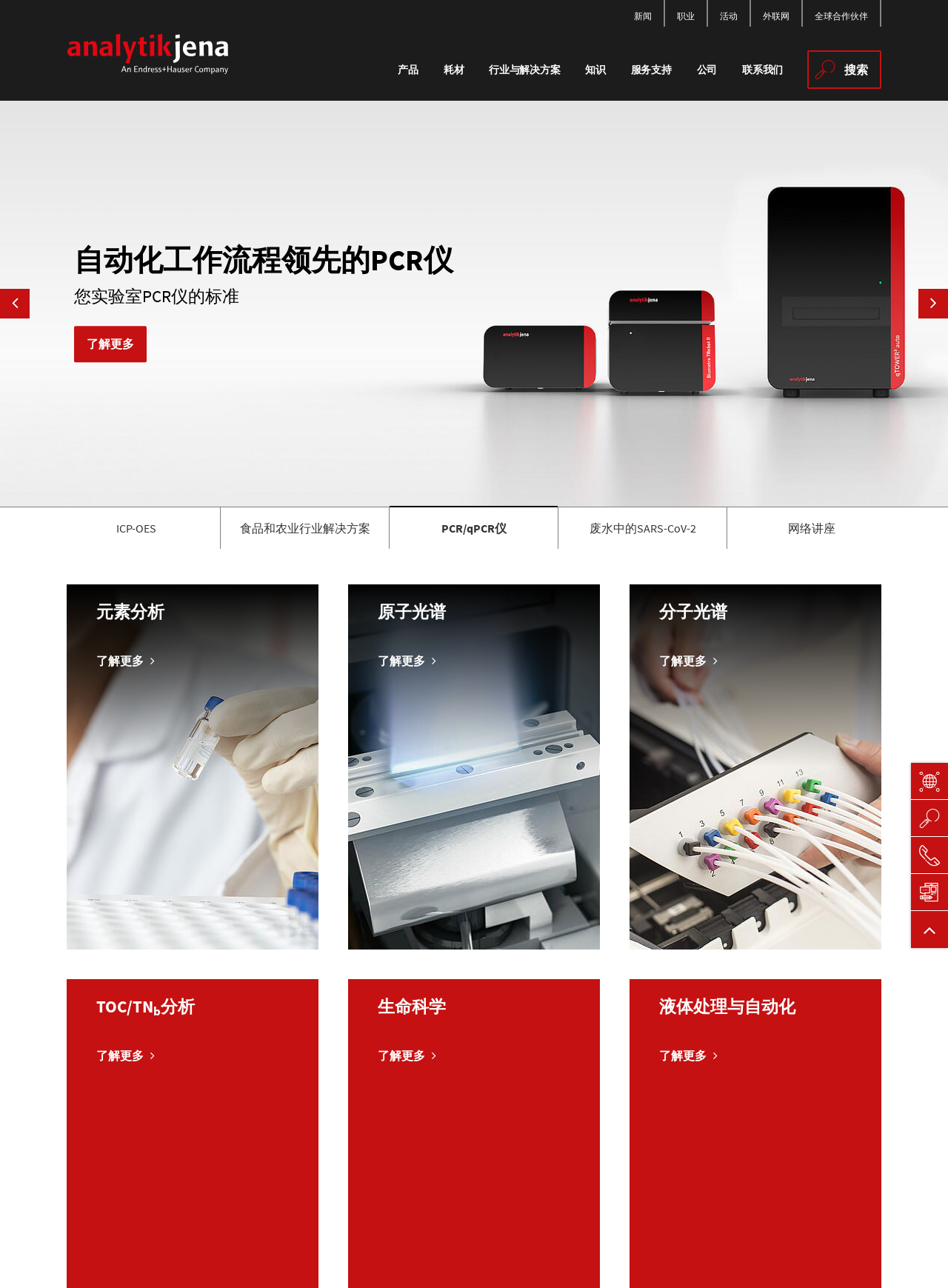Provide a brief response to the question using a single word or phrase: 
What is the company name?

耶拿分析仪器（北京）有限公司